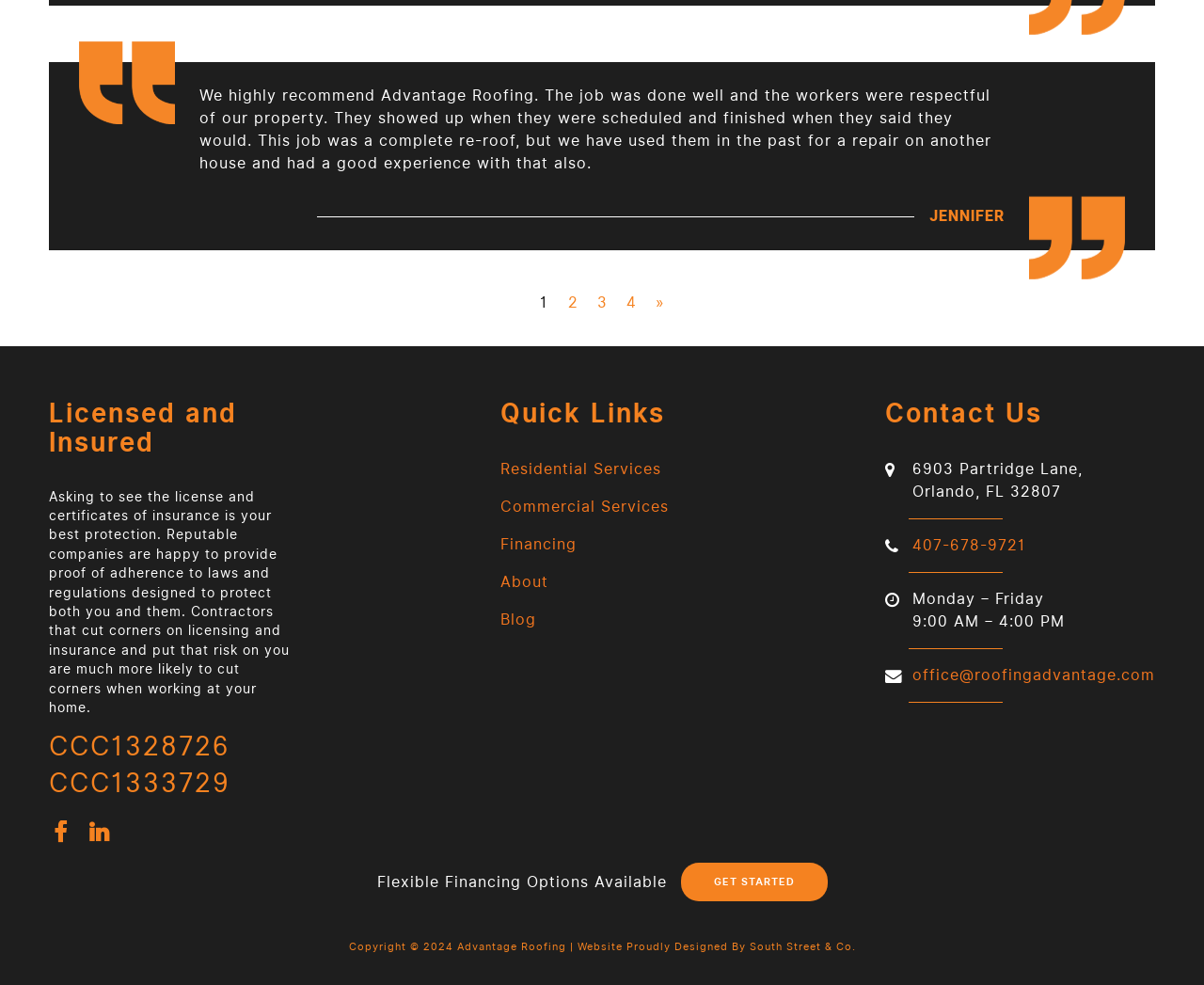Refer to the image and provide an in-depth answer to the question:
What is the address of the company?

The address of the company can be found in the 'Contact Us' section of the webpage, which provides the street address, city, and state.